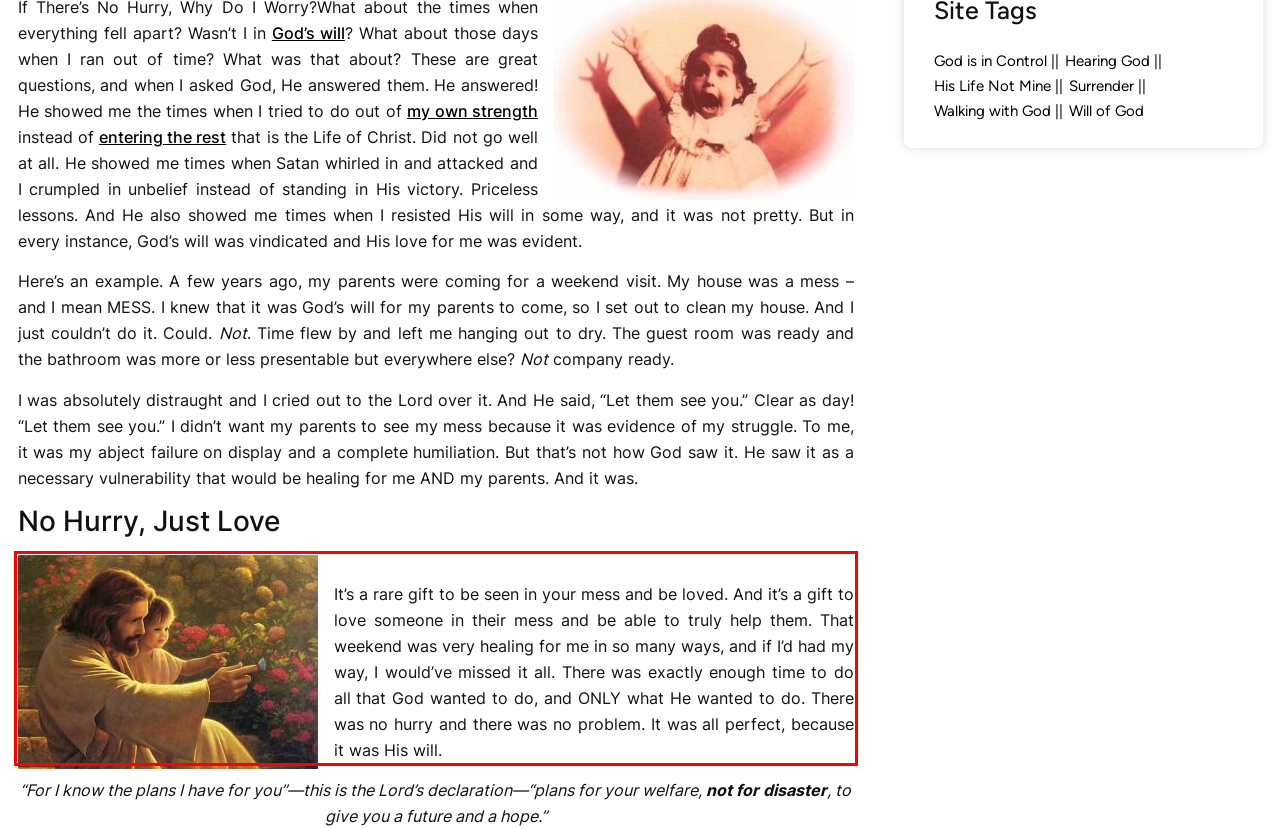Please perform OCR on the text within the red rectangle in the webpage screenshot and return the text content.

It’s a rare gift to be seen in your mess and be loved. And it’s a gift to love someone in their mess and be able to truly help them. That weekend was very healing for me in so many ways, and if I’d had my way, I would’ve missed it all. There was exactly enough time to do all that God wanted to do, and ONLY what He wanted to do. There was no hurry and there was no problem. It was all perfect, because it was His will.